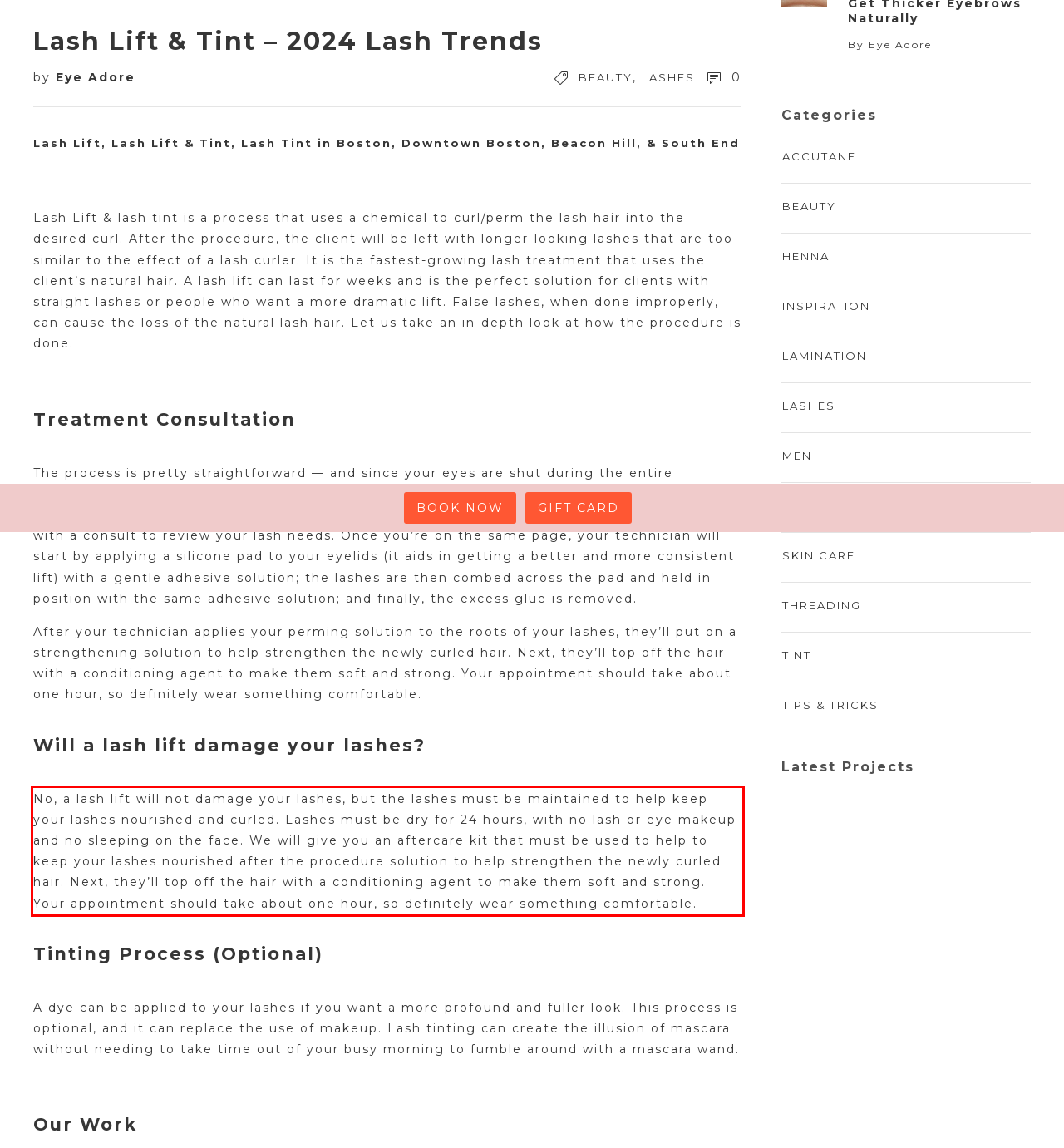Within the screenshot of the webpage, locate the red bounding box and use OCR to identify and provide the text content inside it.

No, a lash lift will not damage your lashes, but the lashes must be maintained to help keep your lashes nourished and curled. Lashes must be dry for 24 hours, with no lash or eye makeup and no sleeping on the face. We will give you an aftercare kit that must be used to help to keep your lashes nourished after the procedure solution to help strengthen the newly curled hair. Next, they’ll top off the hair with a conditioning agent to make them soft and strong. Your appointment should take about one hour, so definitely wear something comfortable.